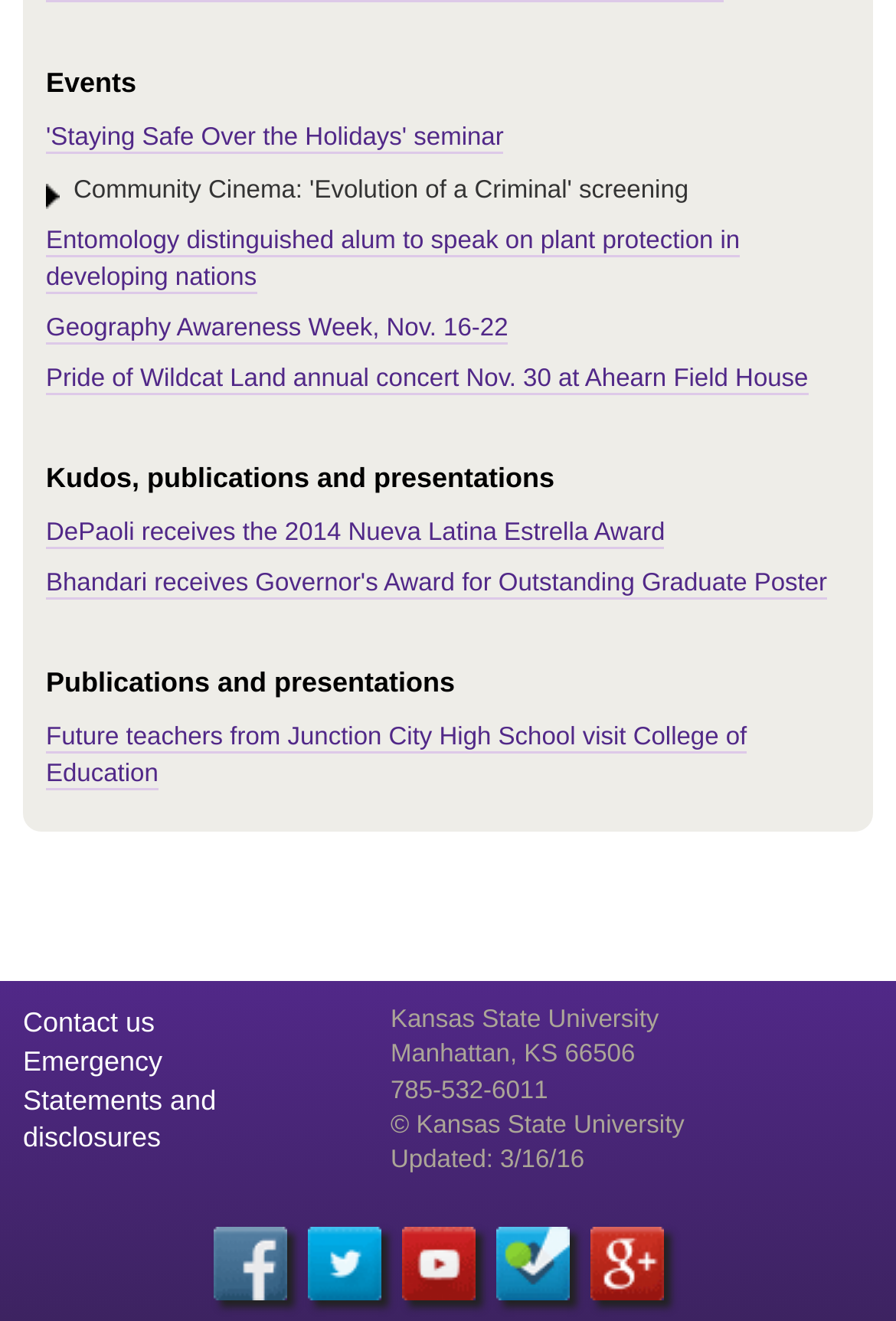Please locate the bounding box coordinates of the element that needs to be clicked to achieve the following instruction: "View the 'Staying Safe Over the Holidays' seminar". The coordinates should be four float numbers between 0 and 1, i.e., [left, top, right, bottom].

[0.051, 0.095, 0.562, 0.117]